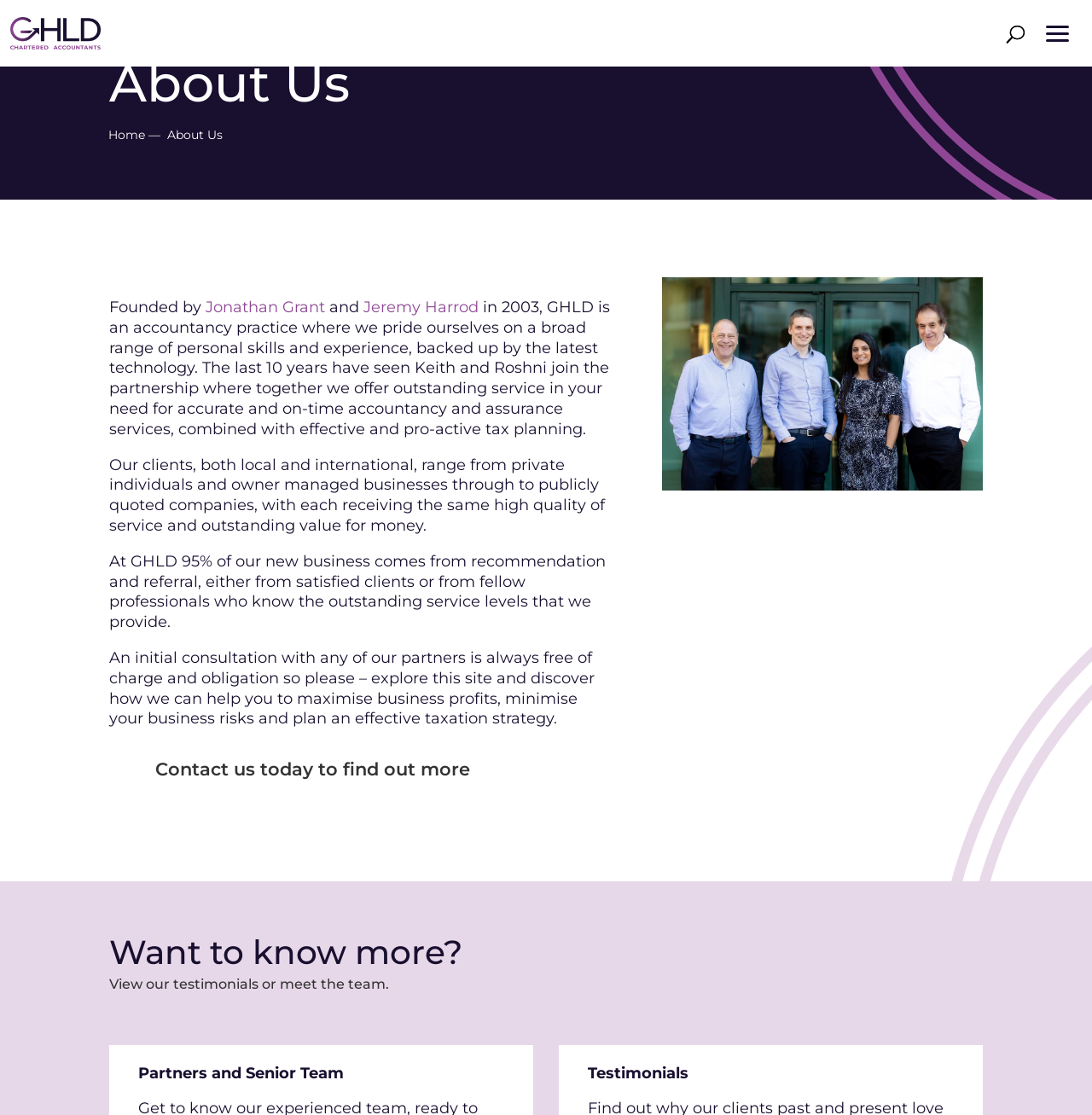Identify the bounding box for the element characterized by the following description: "Home".

[0.099, 0.114, 0.133, 0.128]